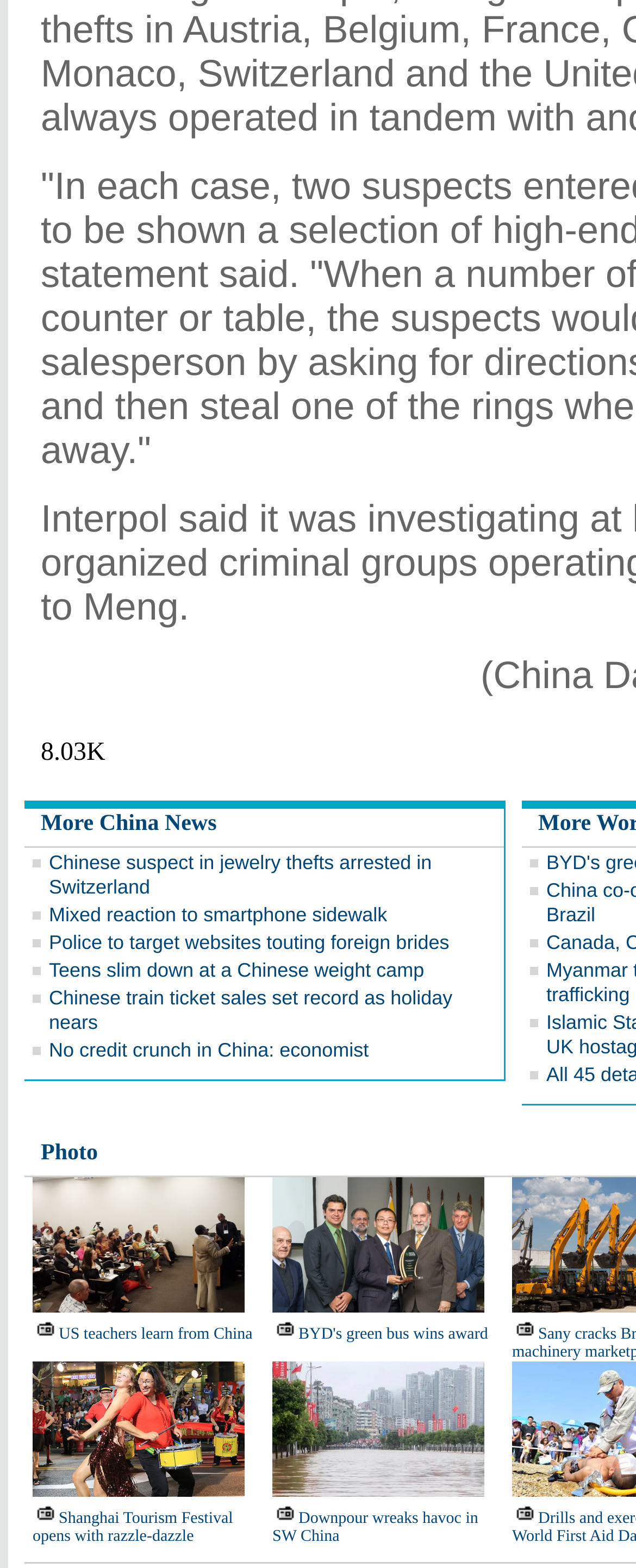Please identify the bounding box coordinates of the area that needs to be clicked to follow this instruction: "View 'Photo'".

[0.064, 0.728, 0.154, 0.744]